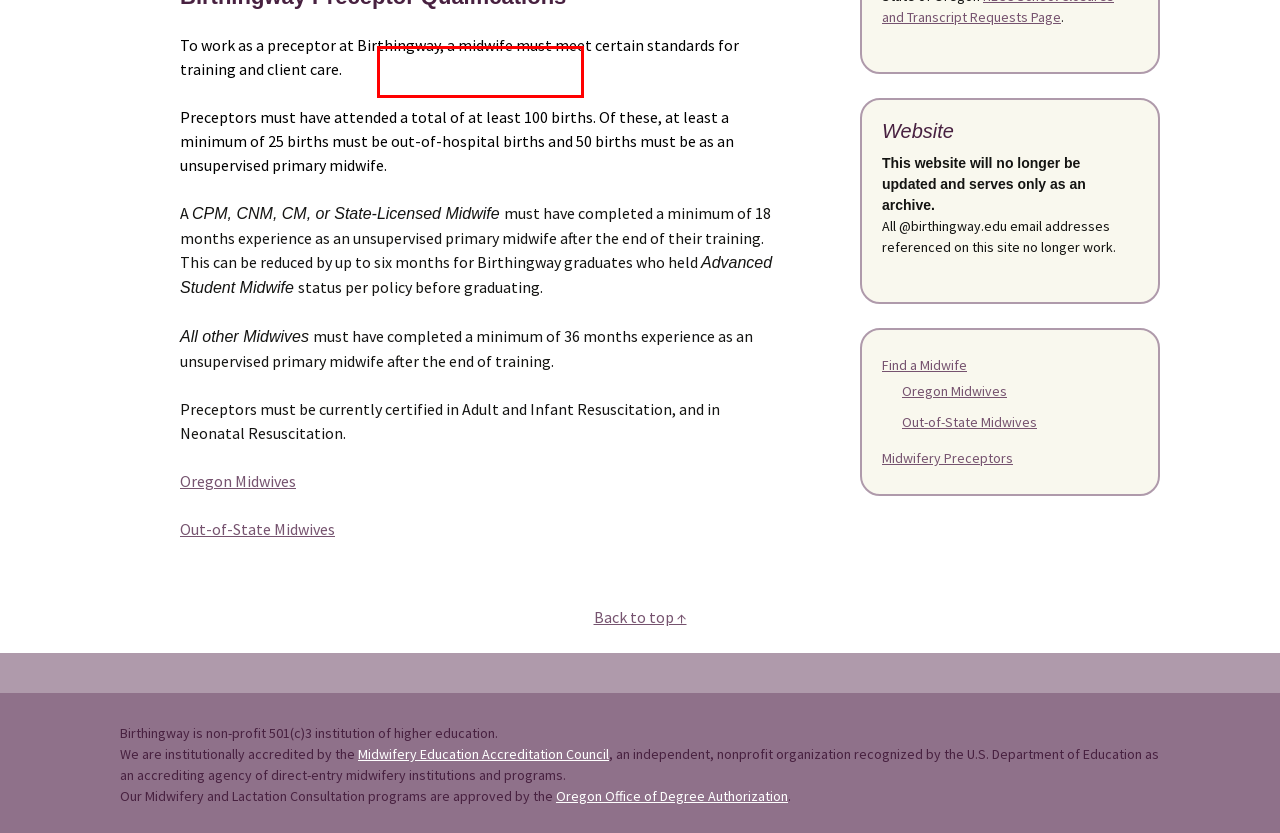Evaluate the webpage screenshot and identify the element within the red bounding box. Select the webpage description that best fits the new webpage after clicking the highlighted element. Here are the candidates:
A. Financial Aid Frequently Asked Questions | Birthingway College
B. Health and Safety | Birthingway College
C. Student Outcomes | Birthingway College
D. Site Map | Birthingway College
E. Degree Requirements | Birthingway College
F. Meac – Midwifery Education Accreditation Council
G. Degree Program | Birthingway College
H. Press Releases | Birthingway College

B